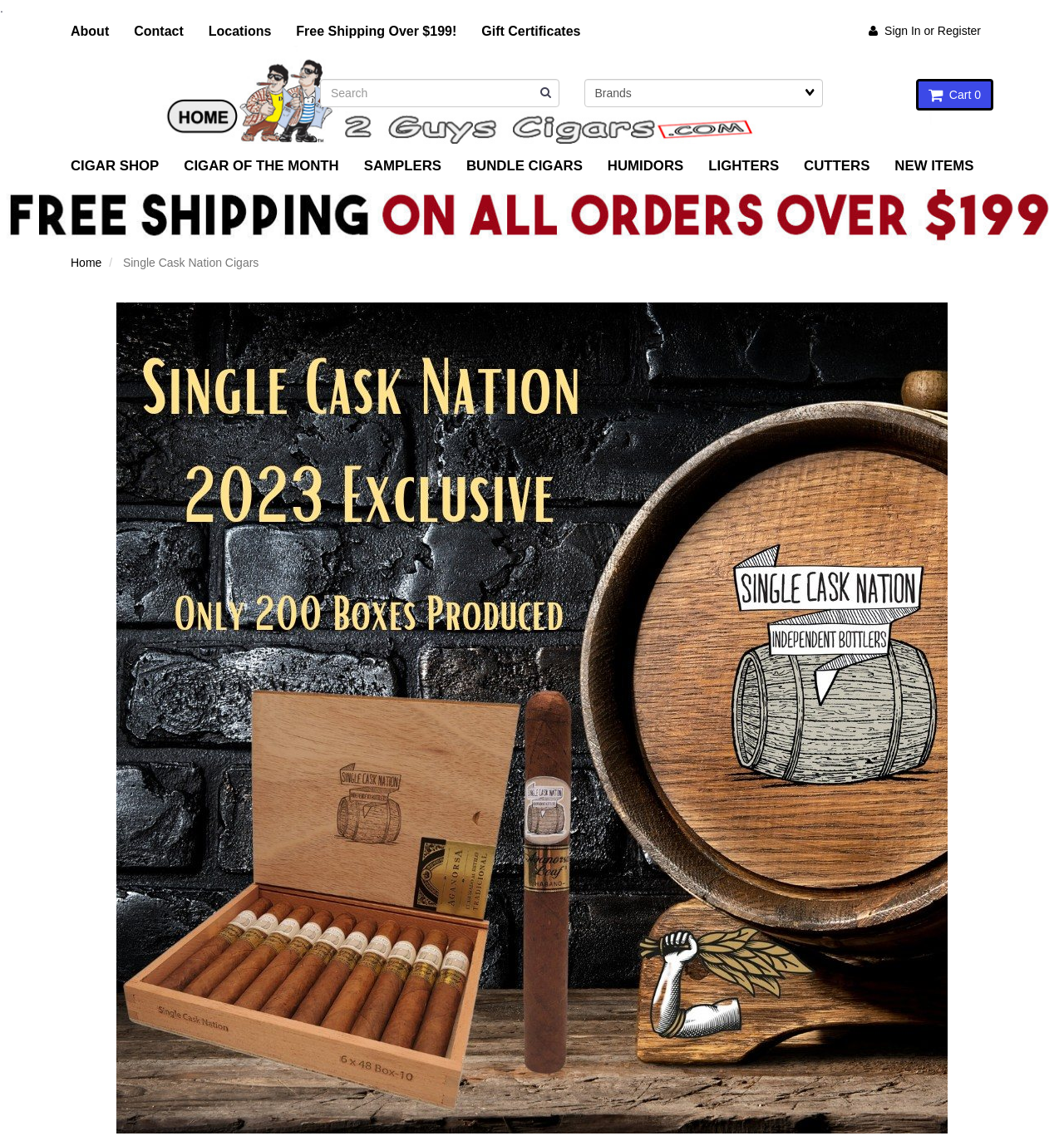Look at the image and answer the question in detail:
What is the main category of products sold on this website?

Based on the links and categories listed on the webpage, such as 'CIGAR SHOP', 'CIGAR OF THE MONTH', 'SAMPLERS', and 'BUNDLE CIGARS', it is clear that the main category of products sold on this website is cigars.